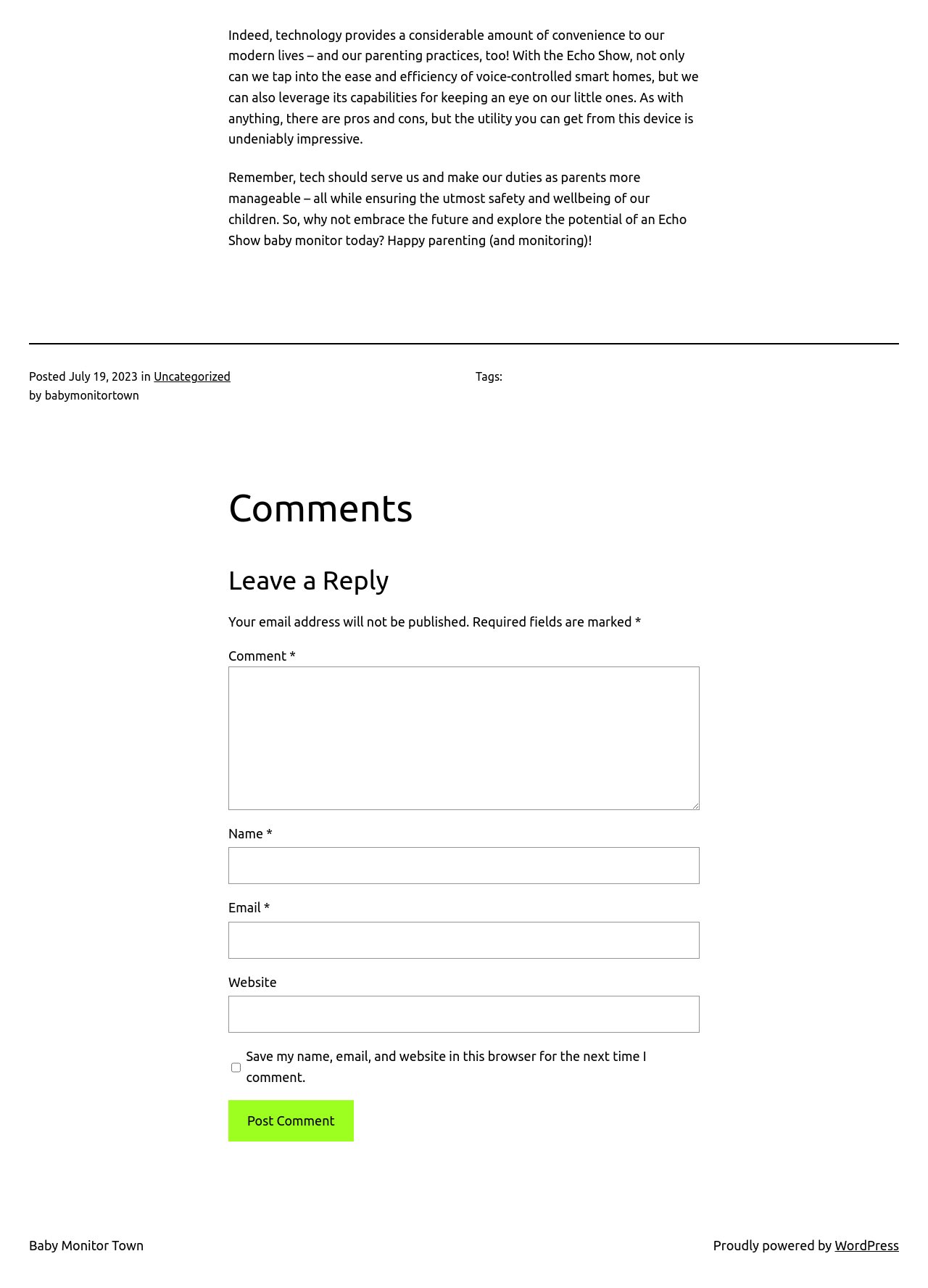Based on the image, give a detailed response to the question: Who is the author of the article?

I found the author of the article by looking at the text 'by' followed by a static text element with the author's name 'babymonitortown'.